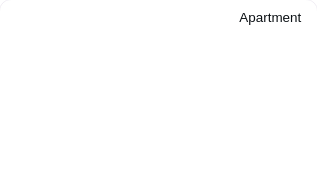Based on the image, provide a detailed response to the question:
What is the purpose of the navigation buttons?

The caption suggests that the navigation buttons are provided to allow users to view detailed descriptions and make inquiries about available apartments, implying that the buttons are intended to facilitate exploration of similar listings nearby.